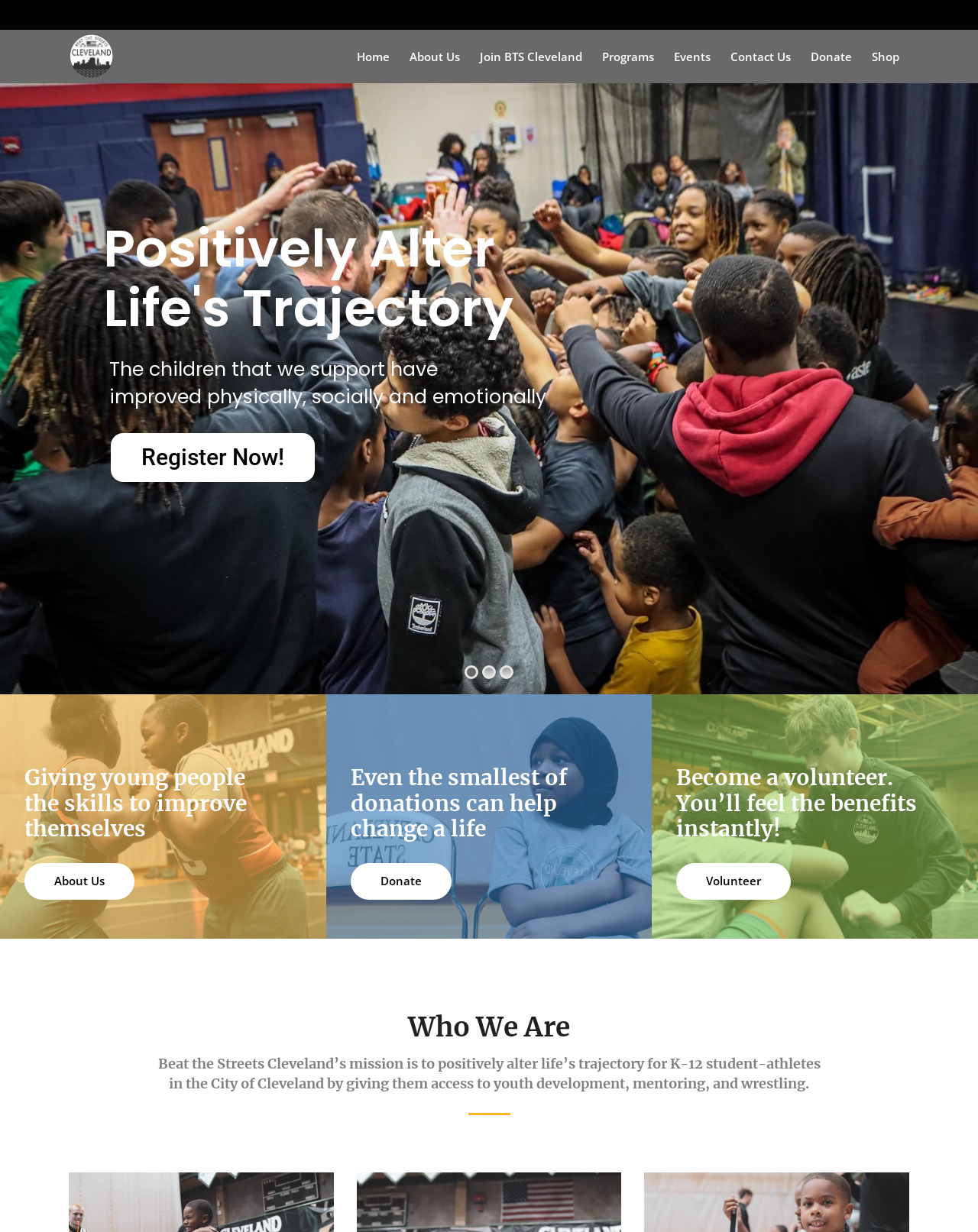Identify the coordinates of the bounding box for the element that must be clicked to accomplish the instruction: "Register Now".

[0.113, 0.352, 0.322, 0.391]